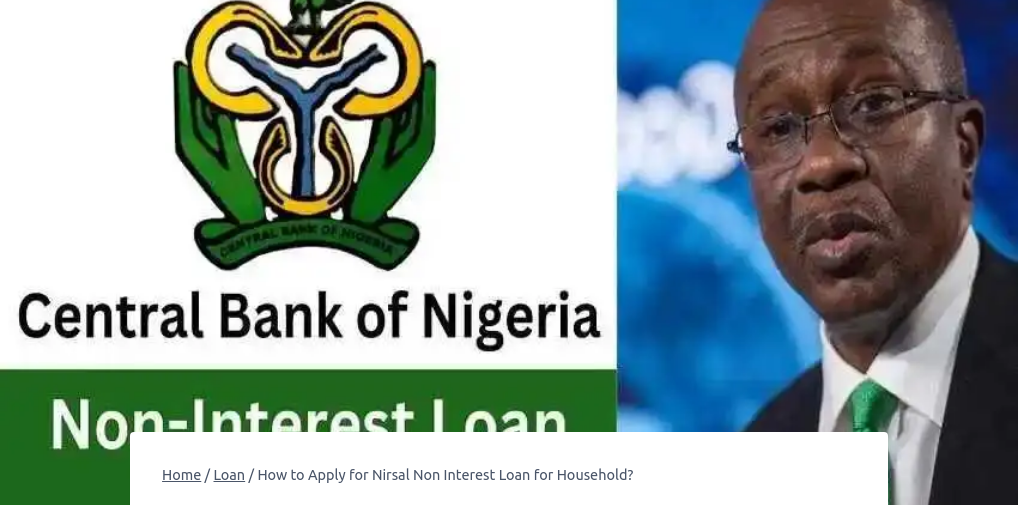Give an in-depth description of the image.

The image prominently features the logo of the Central Bank of Nigeria, emphasizing its role in providing a "Non-Interest Loan" program aimed specifically at households. The logo is accompanied by a graphic representation that reflects Nigerian cultural symbolism and financial stability. To the right, an individual is depicted speaking, presumably engaging in a discussion related to this loan program, which is designed to enhance financial stability and growth for individuals and families in Nigeria. Below the logo, there's a caption that reads "Home / Loan / How to Apply for Nirsal Non Interest Loan for Household?", guiding viewers on navigating the application process for the loan. Collectively, this visual conveys essential information about accessing non-interest financial assistance for households in Nigeria.